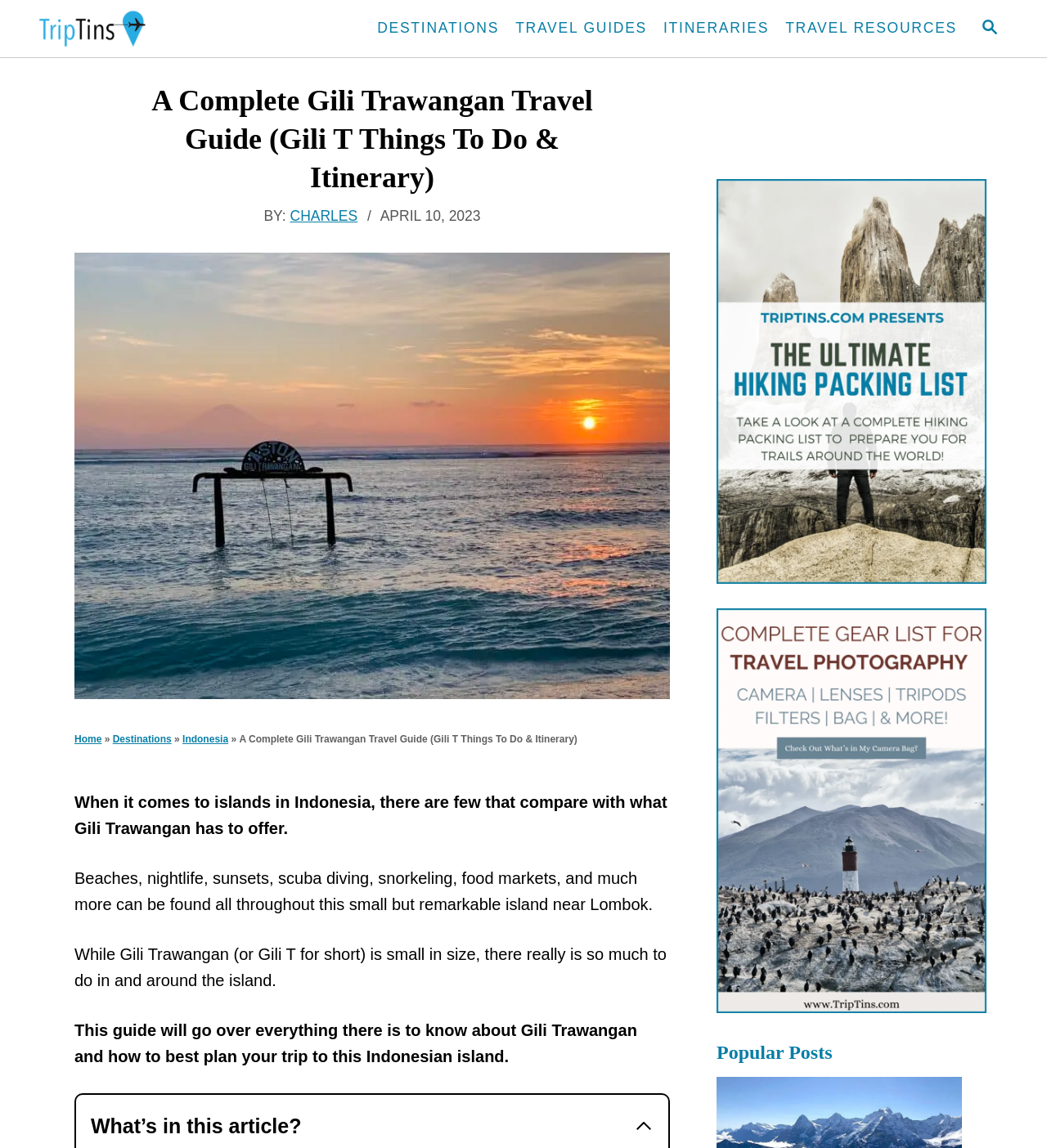Identify the bounding box coordinates of the section that should be clicked to achieve the task described: "Read about destinations".

[0.352, 0.01, 0.484, 0.04]